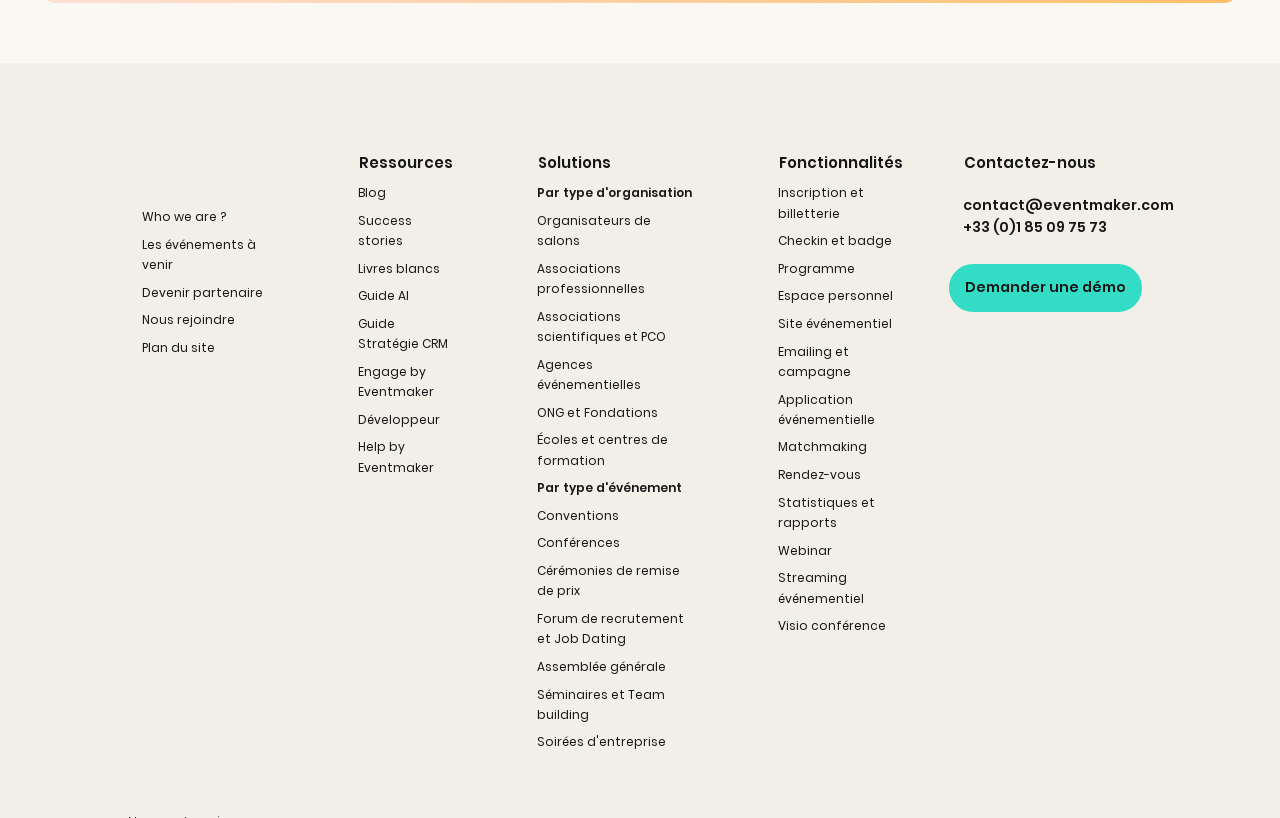Identify the bounding box coordinates of the clickable region required to complete the instruction: "Contact Eventmaker via email". The coordinates should be given as four float numbers within the range of 0 and 1, i.e., [left, top, right, bottom].

[0.741, 0.232, 0.928, 0.271]